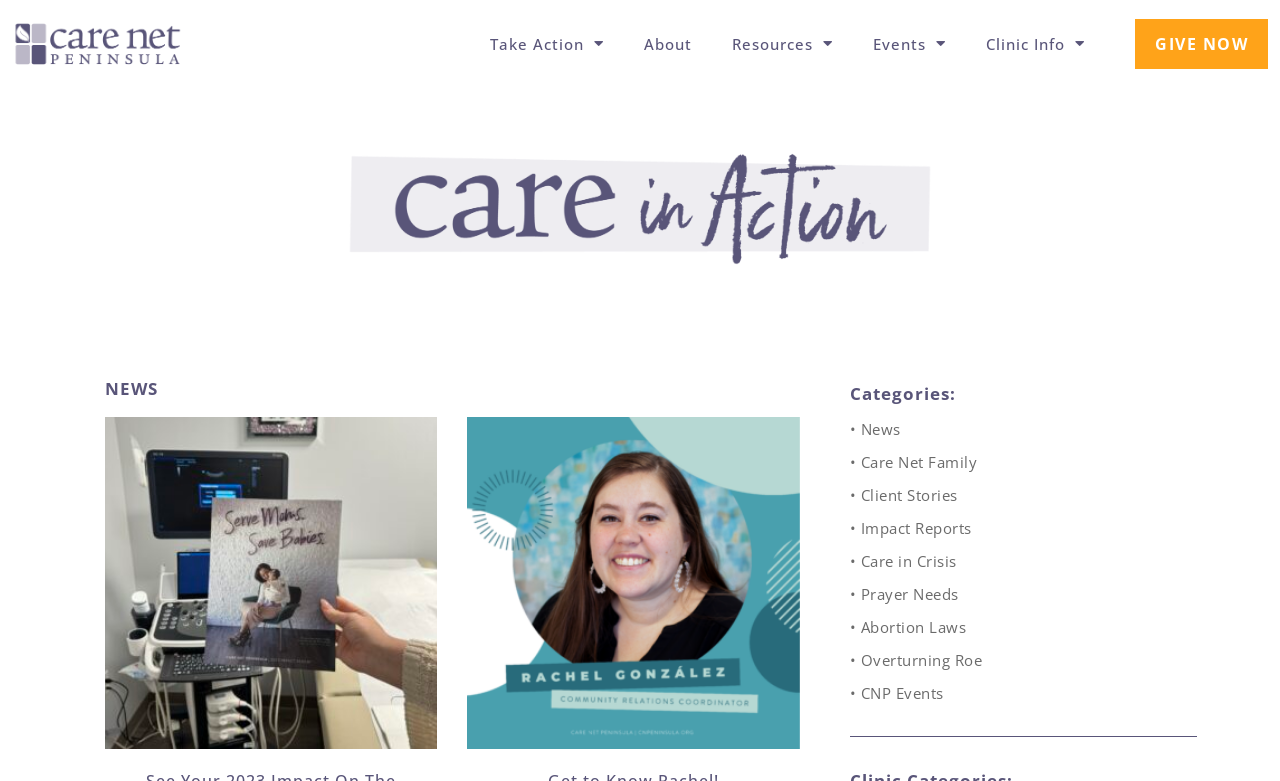Show me the bounding box coordinates of the clickable region to achieve the task as per the instruction: "Explore Resources".

[0.564, 0.036, 0.658, 0.077]